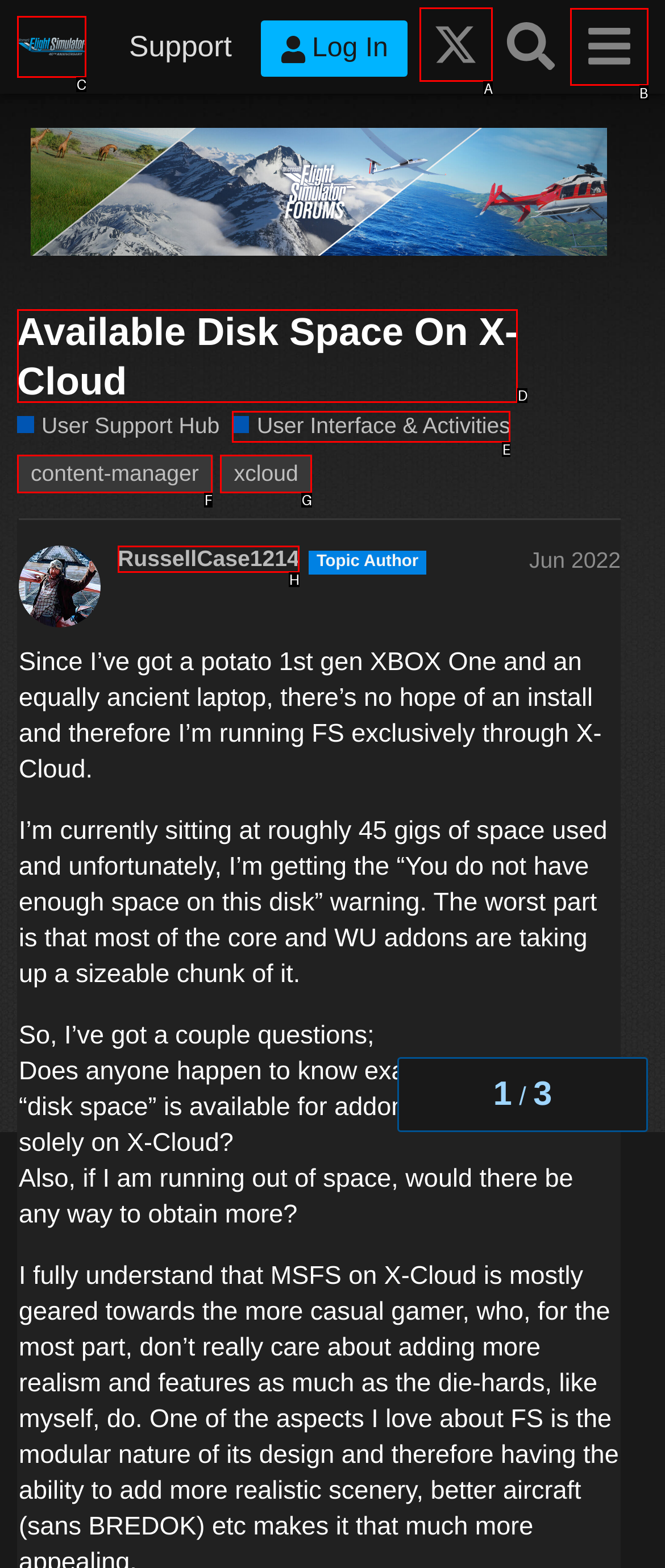Find the option you need to click to complete the following instruction: Read Stash Magazine
Answer with the corresponding letter from the choices given directly.

None